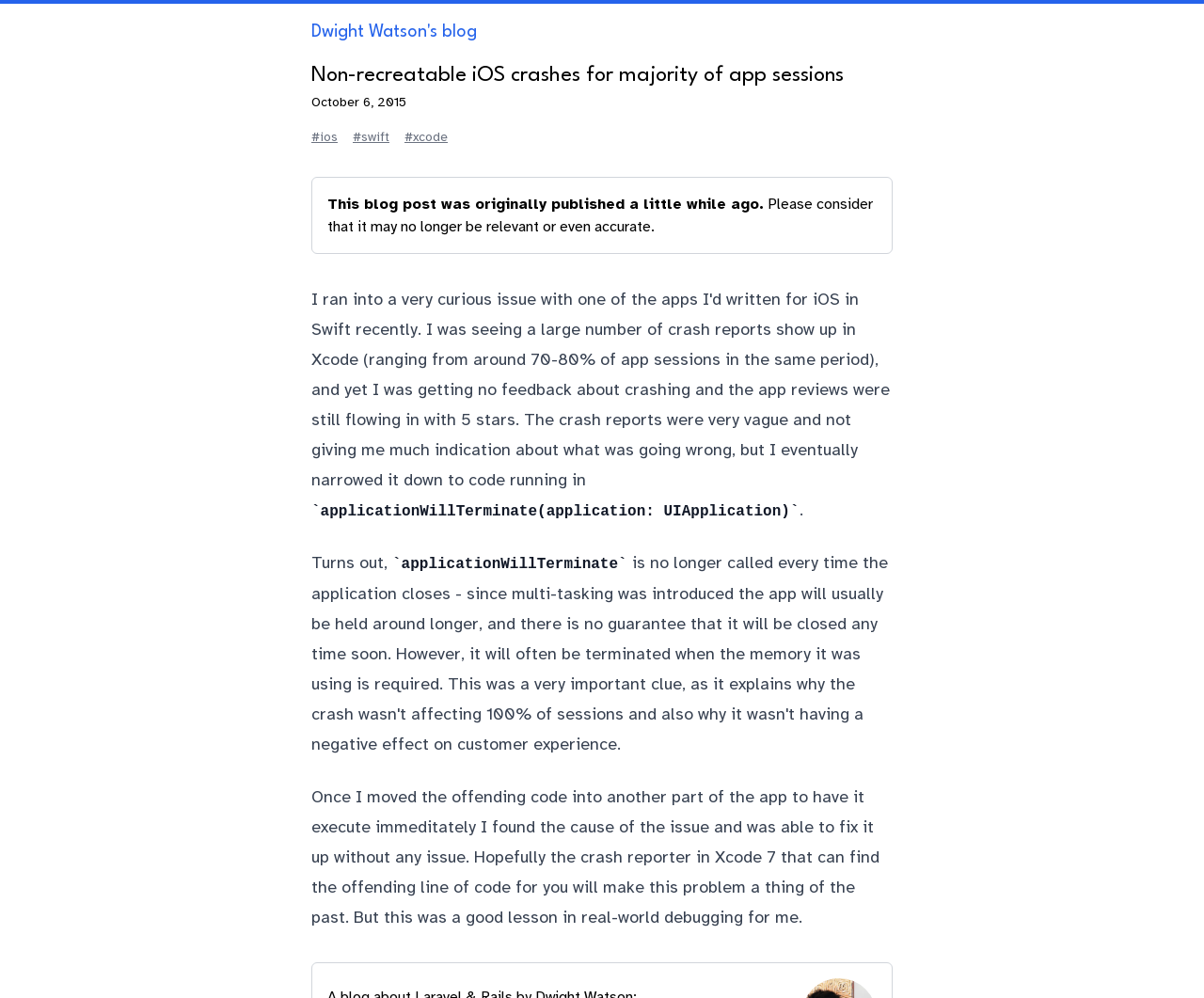Based on the element description "#xcode", predict the bounding box coordinates of the UI element.

[0.336, 0.128, 0.372, 0.147]